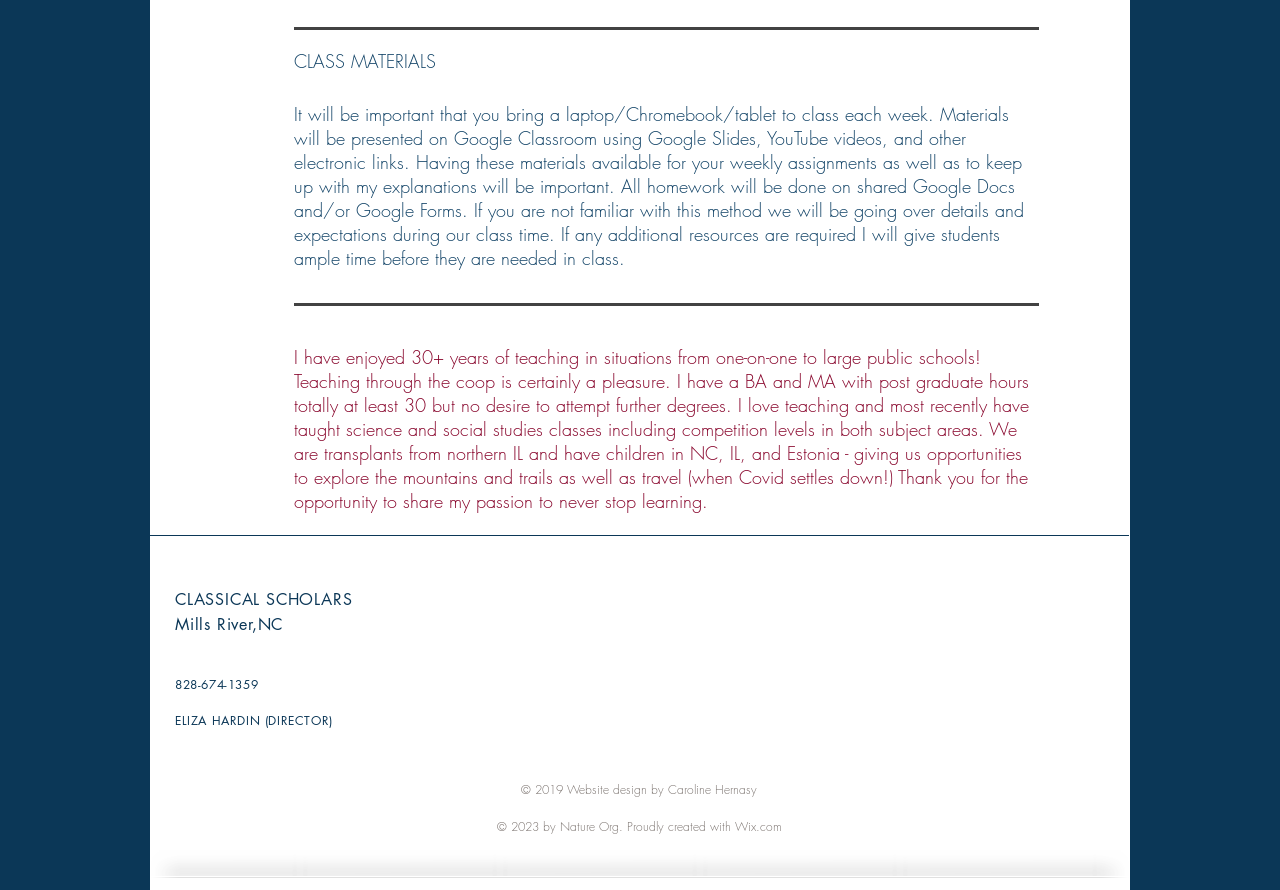Provide your answer in a single word or phrase: 
What is the teacher's experience?

30+ years